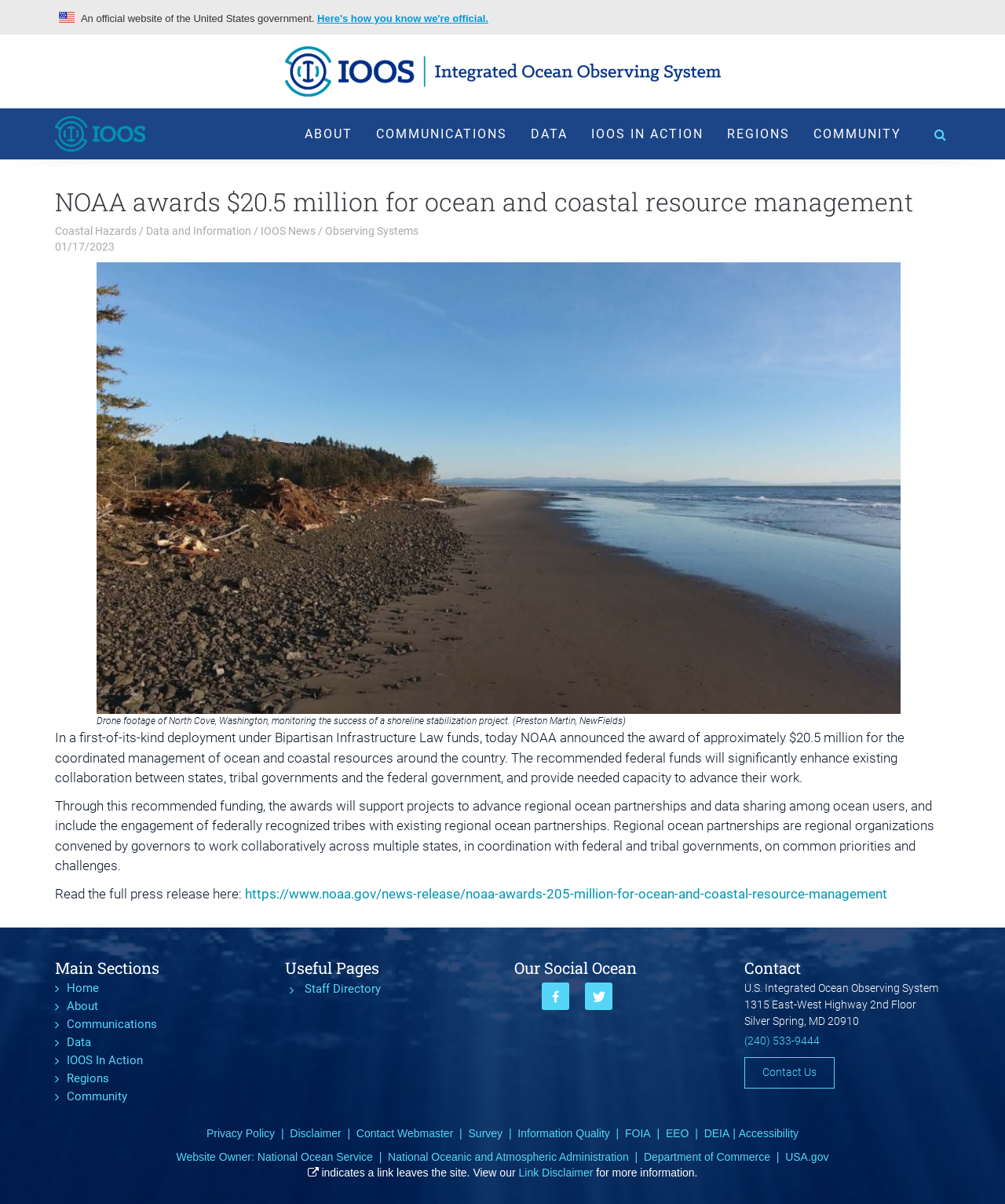Please locate the bounding box coordinates of the element that should be clicked to achieve the given instruction: "Read the full press release".

[0.244, 0.736, 0.883, 0.749]